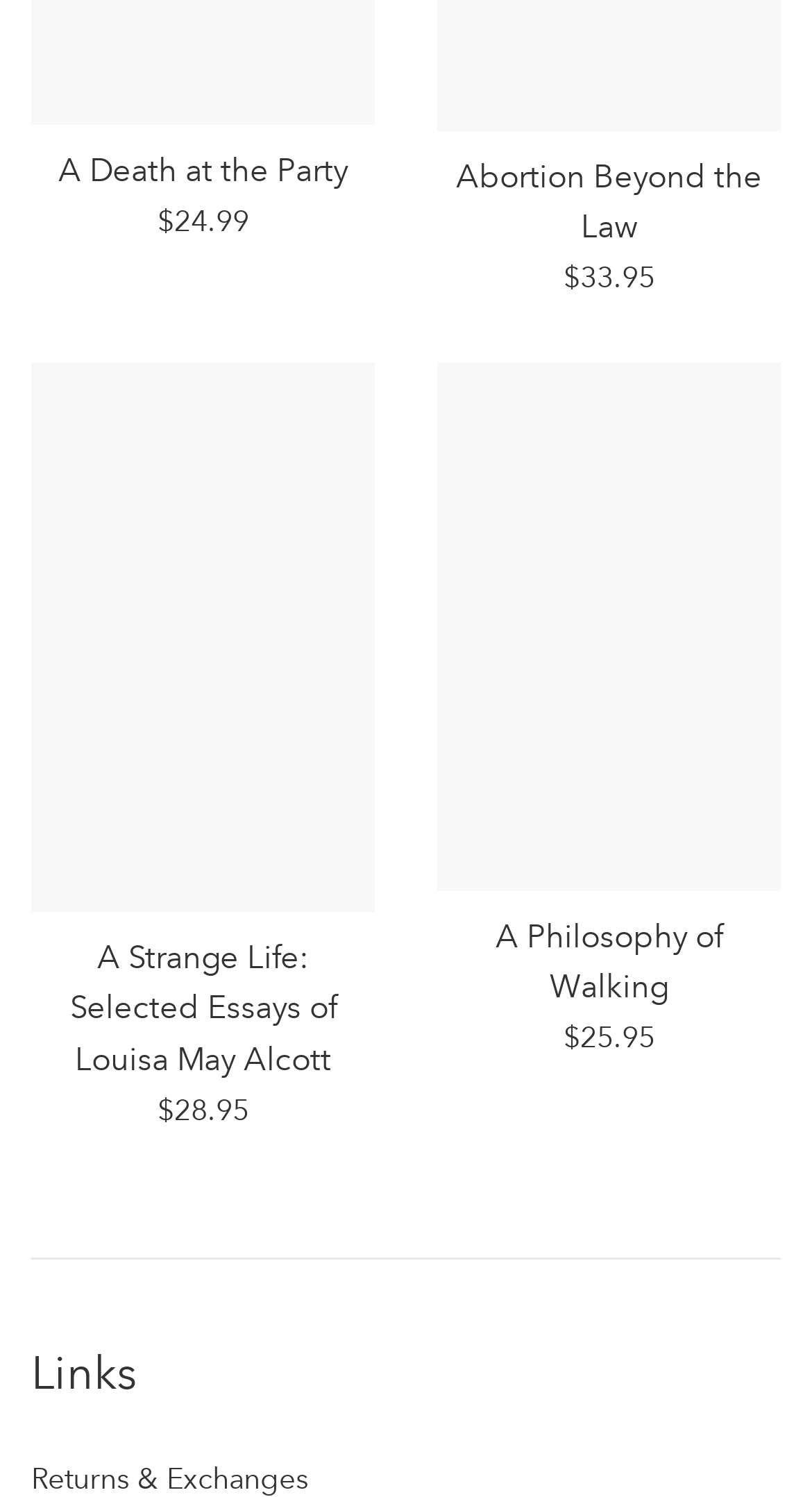Please provide the bounding box coordinates for the UI element as described: "A Death at the Party". The coordinates must be four floats between 0 and 1, represented as [left, top, right, bottom].

[0.072, 0.102, 0.428, 0.127]